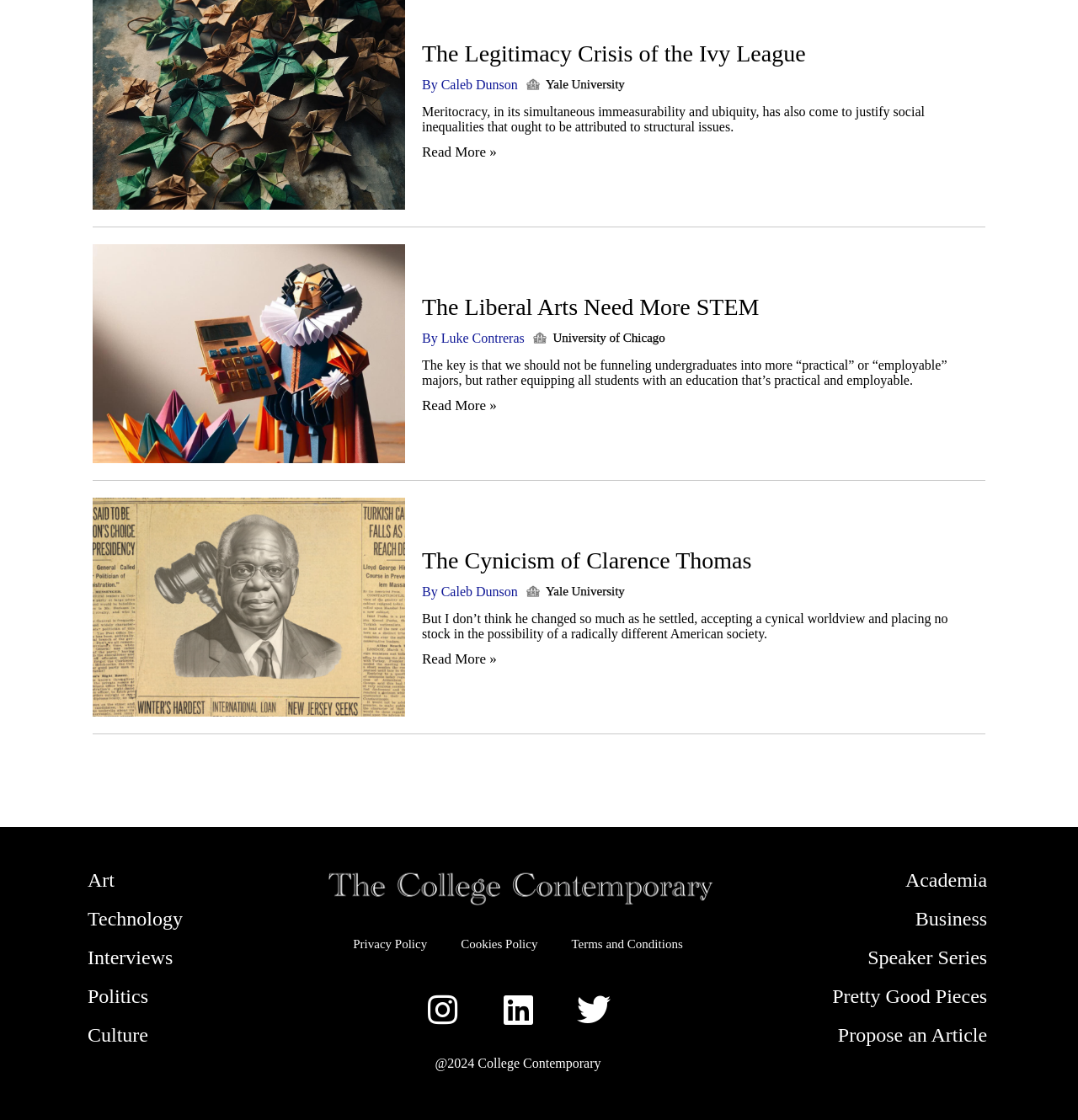What is the name of the website?
By examining the image, provide a one-word or phrase answer.

College Contemporary